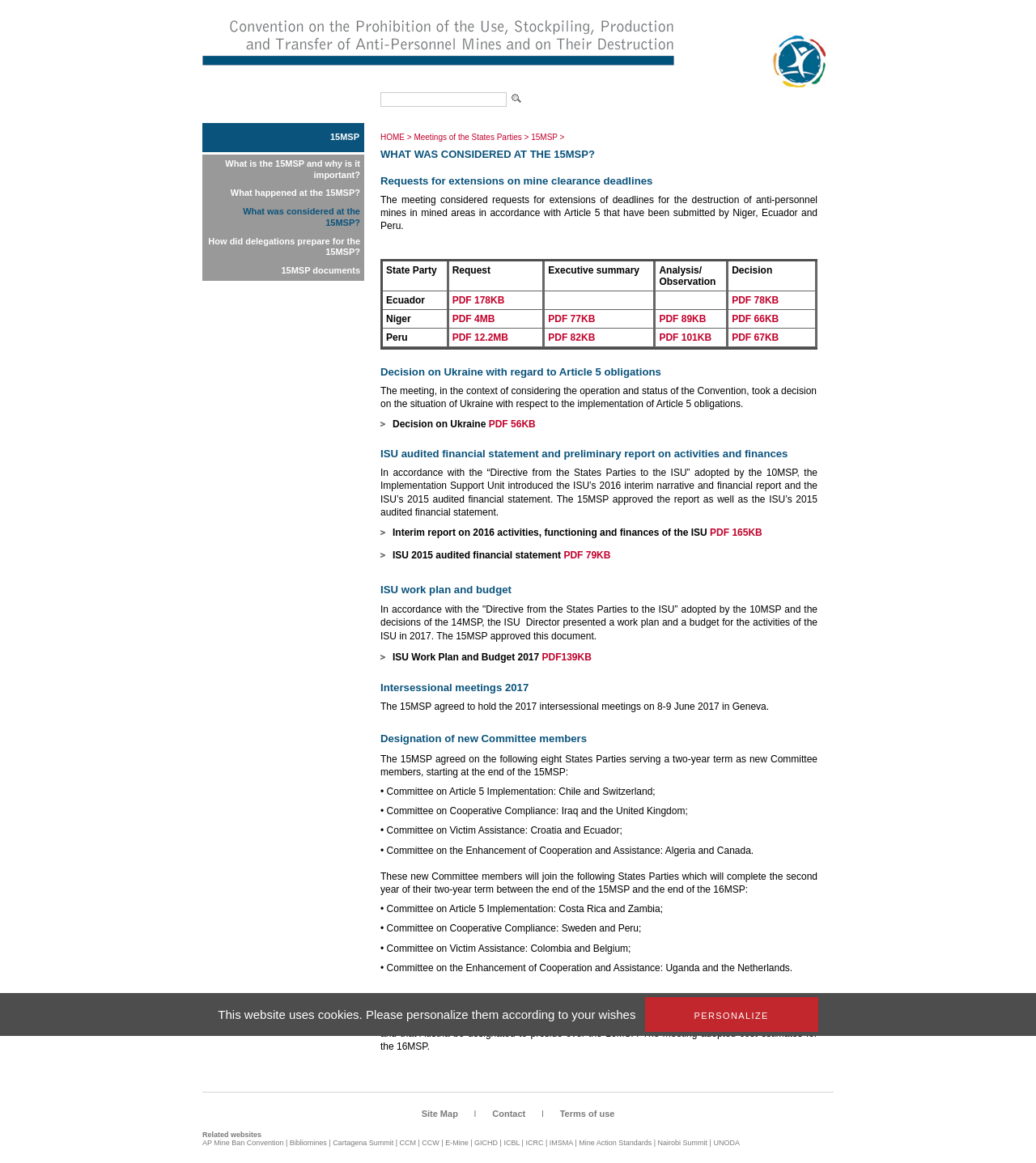Locate the heading on the webpage and return its text.

WHAT WAS CONSIDERED AT THE 15MSP?